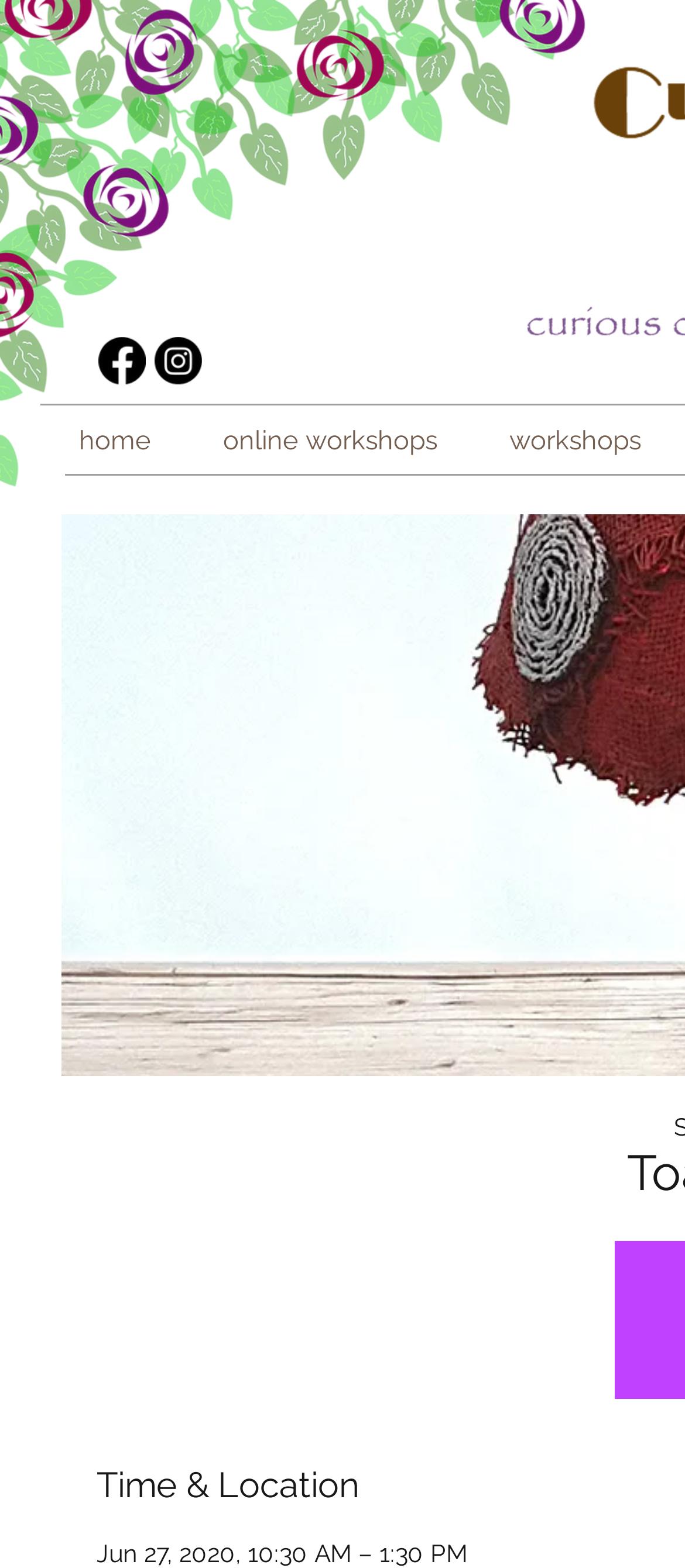How many social links are there?
Please provide a comprehensive and detailed answer to the question.

The social links can be found in the 'Social Bar' list, which contains two link elements. Therefore, there are two social links.